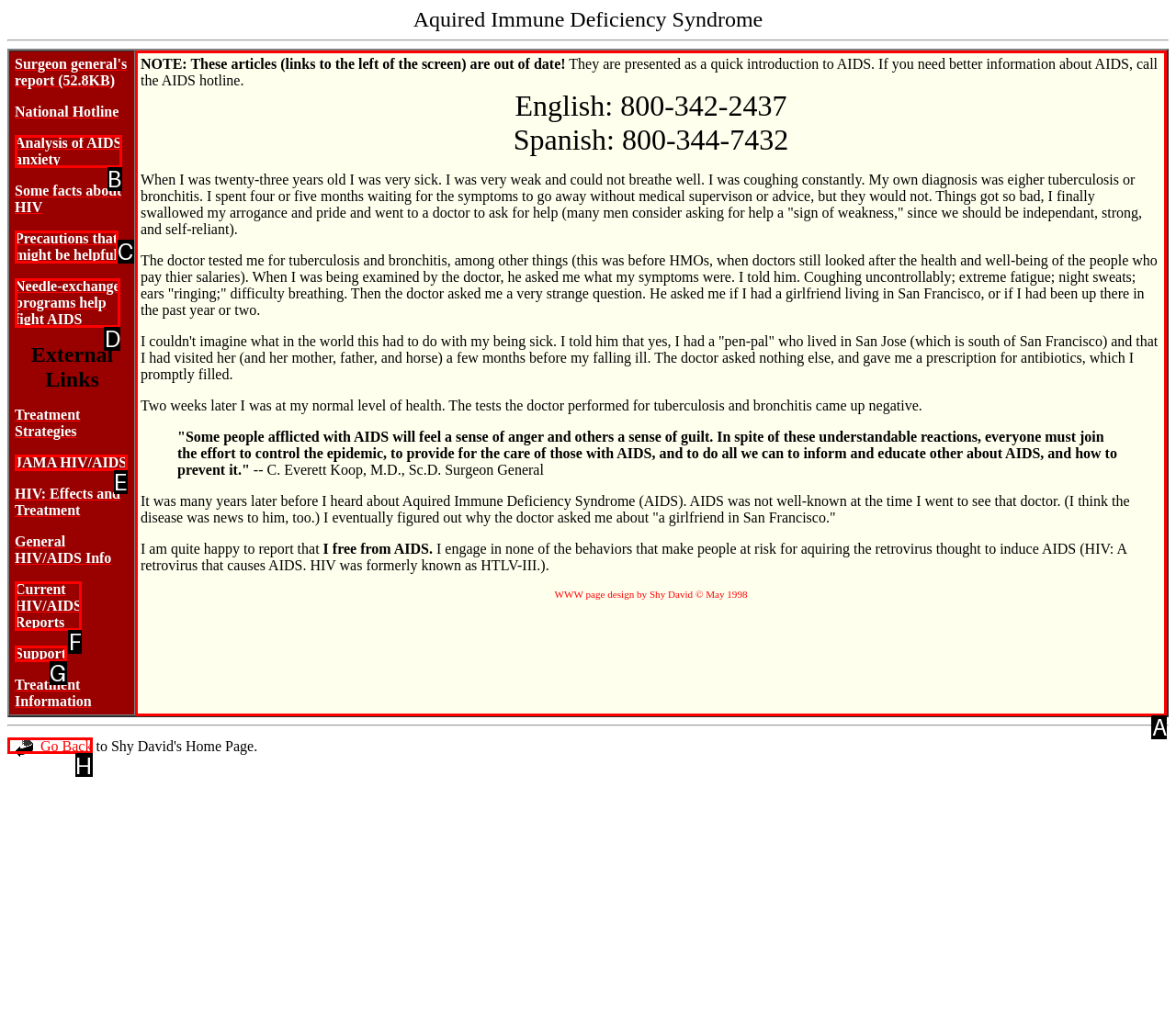Show which HTML element I need to click to perform this task: Read about the author's personal experience with AIDS Answer with the letter of the correct choice.

A